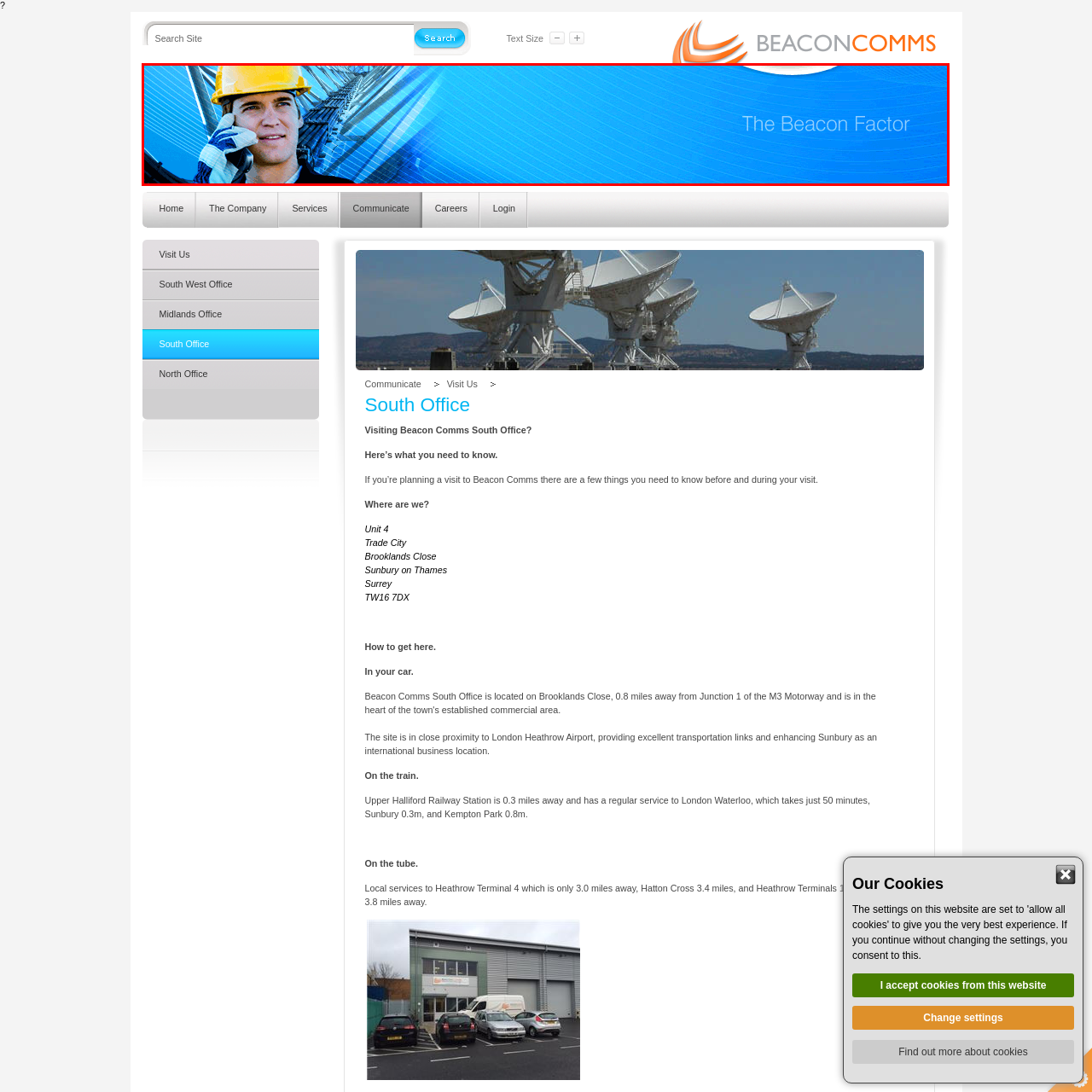Focus your attention on the picture enclosed within the red border and formulate a detailed answer to the question below, using the image as your primary reference: 
What is the dominant color of the background?

The background of the image features a modern building with dynamic geometric lines, set against a vibrant blue gradient, which enhances the image's professional tone and creates a visually appealing composition.